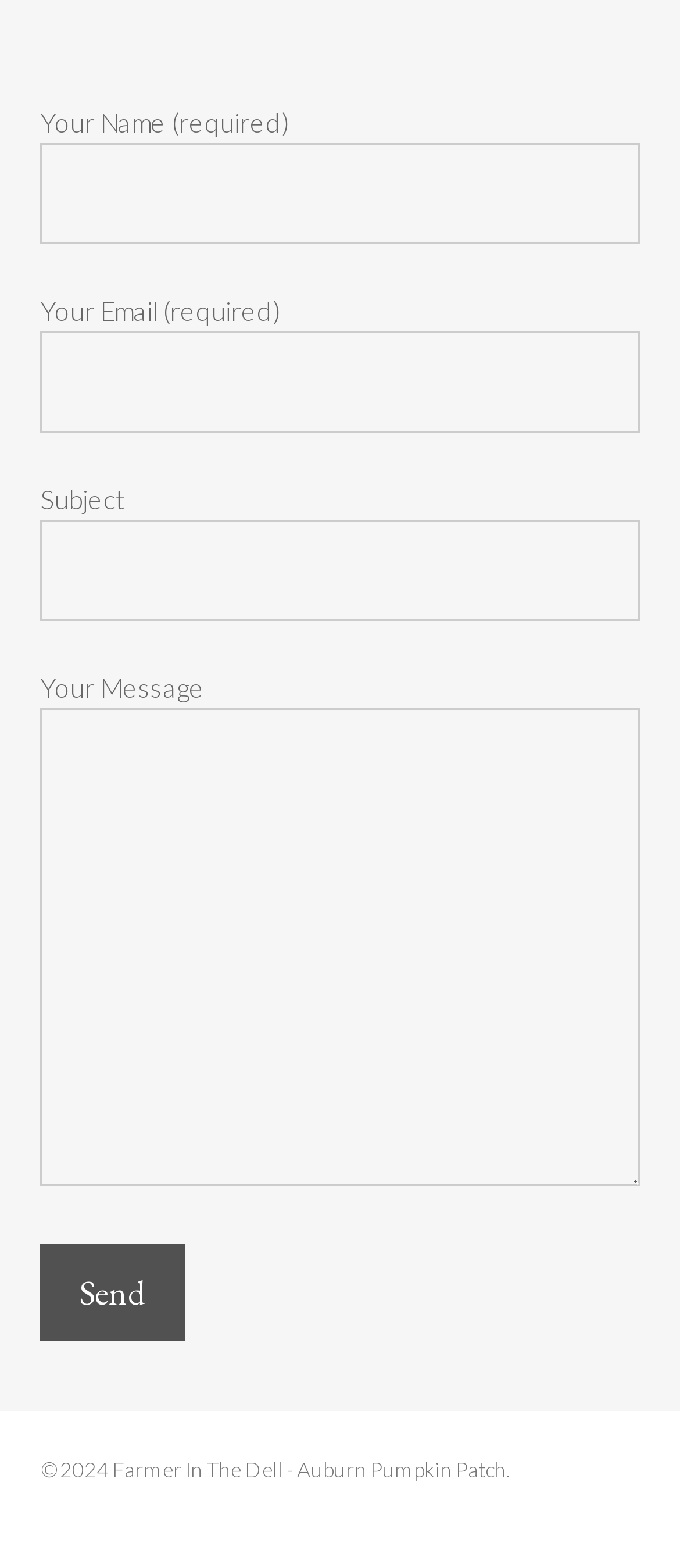What is the label of the first text field?
Please answer the question as detailed as possible based on the image.

The label of the first text field is 'Your Name (required)', as indicated by the StaticText element with the text 'Your Name (required)' and the corresponding textbox element with the same label.